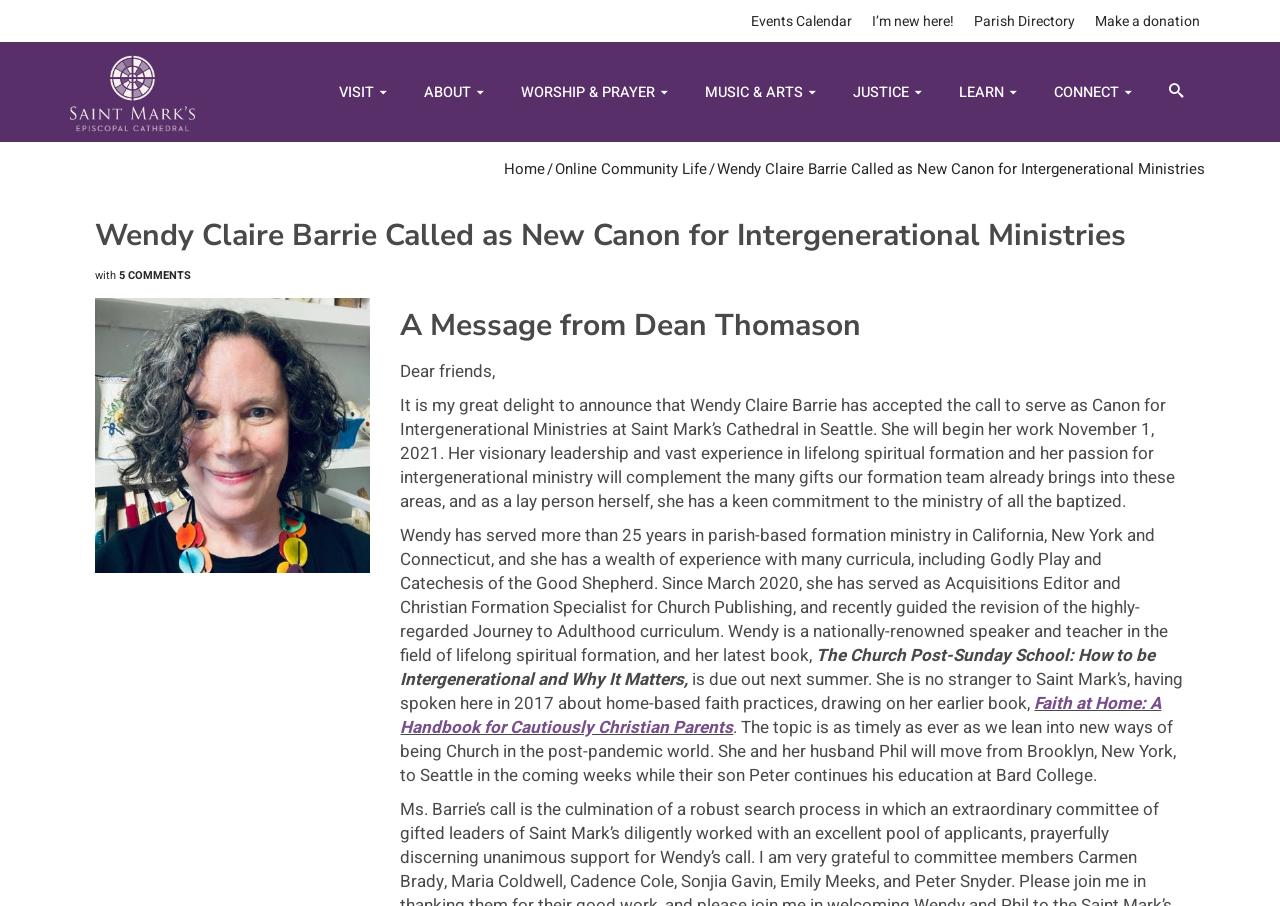Return the bounding box coordinates of the UI element that corresponds to this description: "JUSTICE »". The coordinates must be given as four float numbers in the range of 0 and 1, [left, top, right, bottom].

[0.651, 0.047, 0.734, 0.158]